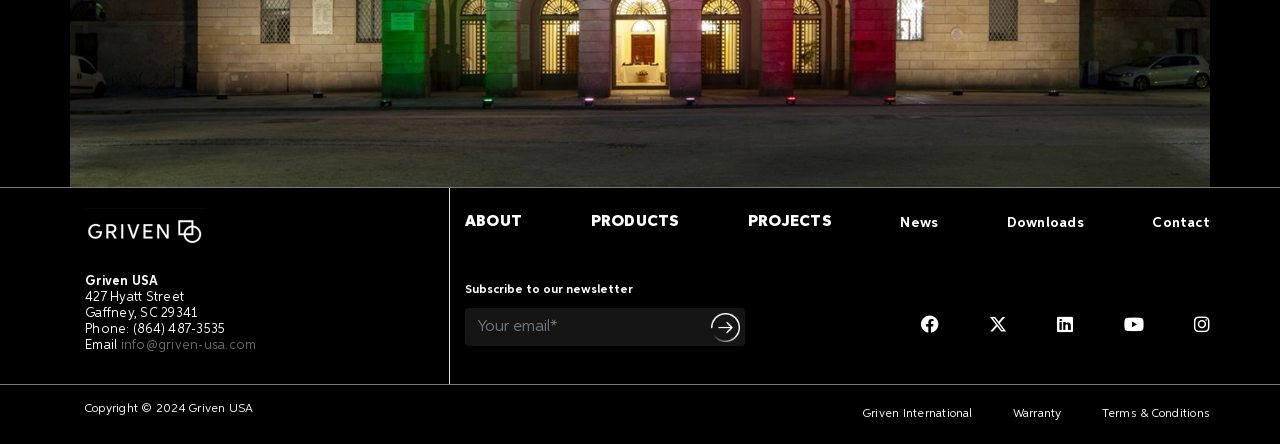What is the company name? Observe the screenshot and provide a one-word or short phrase answer.

Griven USA